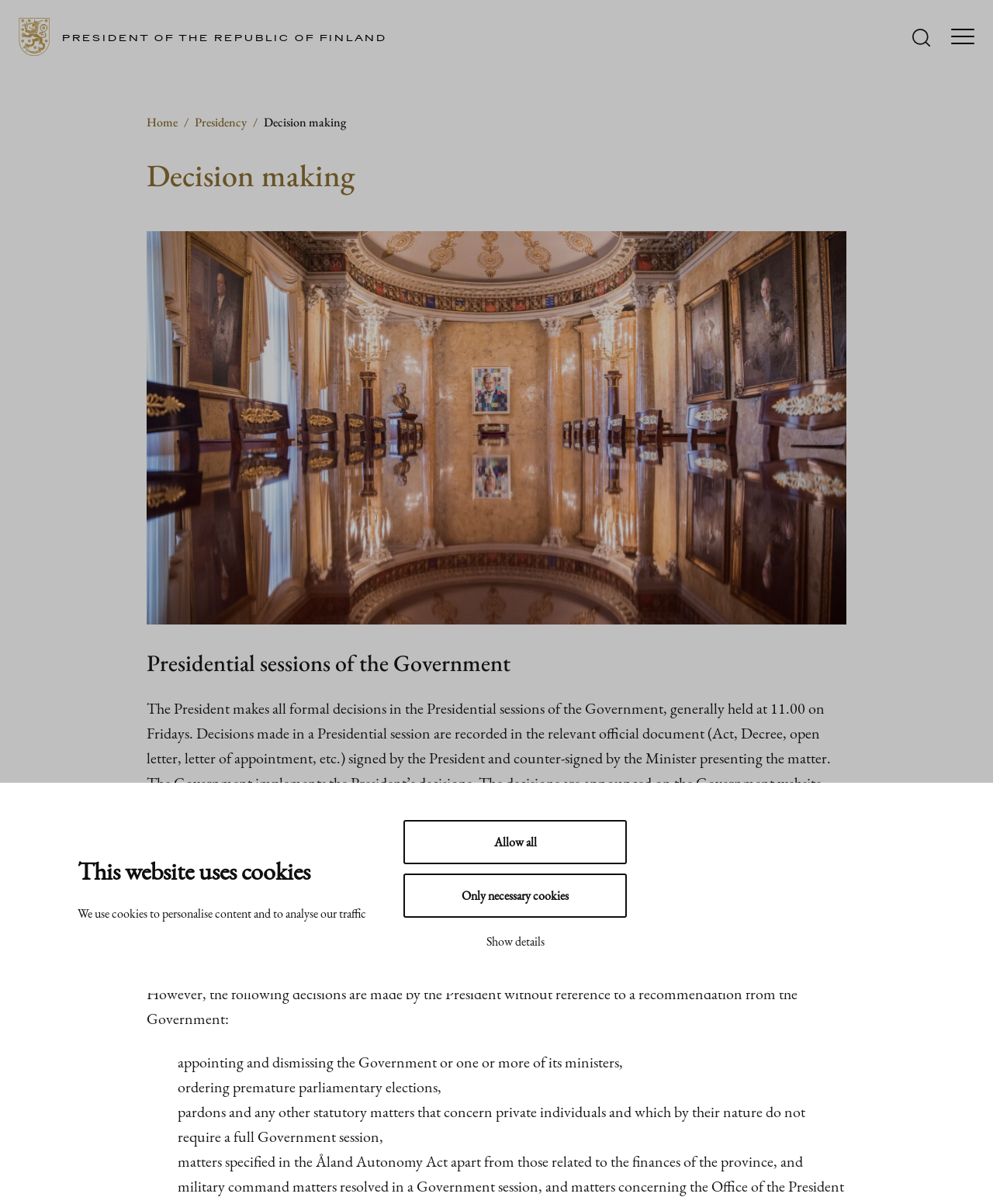Please specify the bounding box coordinates of the clickable section necessary to execute the following command: "Go to home page".

[0.019, 0.015, 0.401, 0.047]